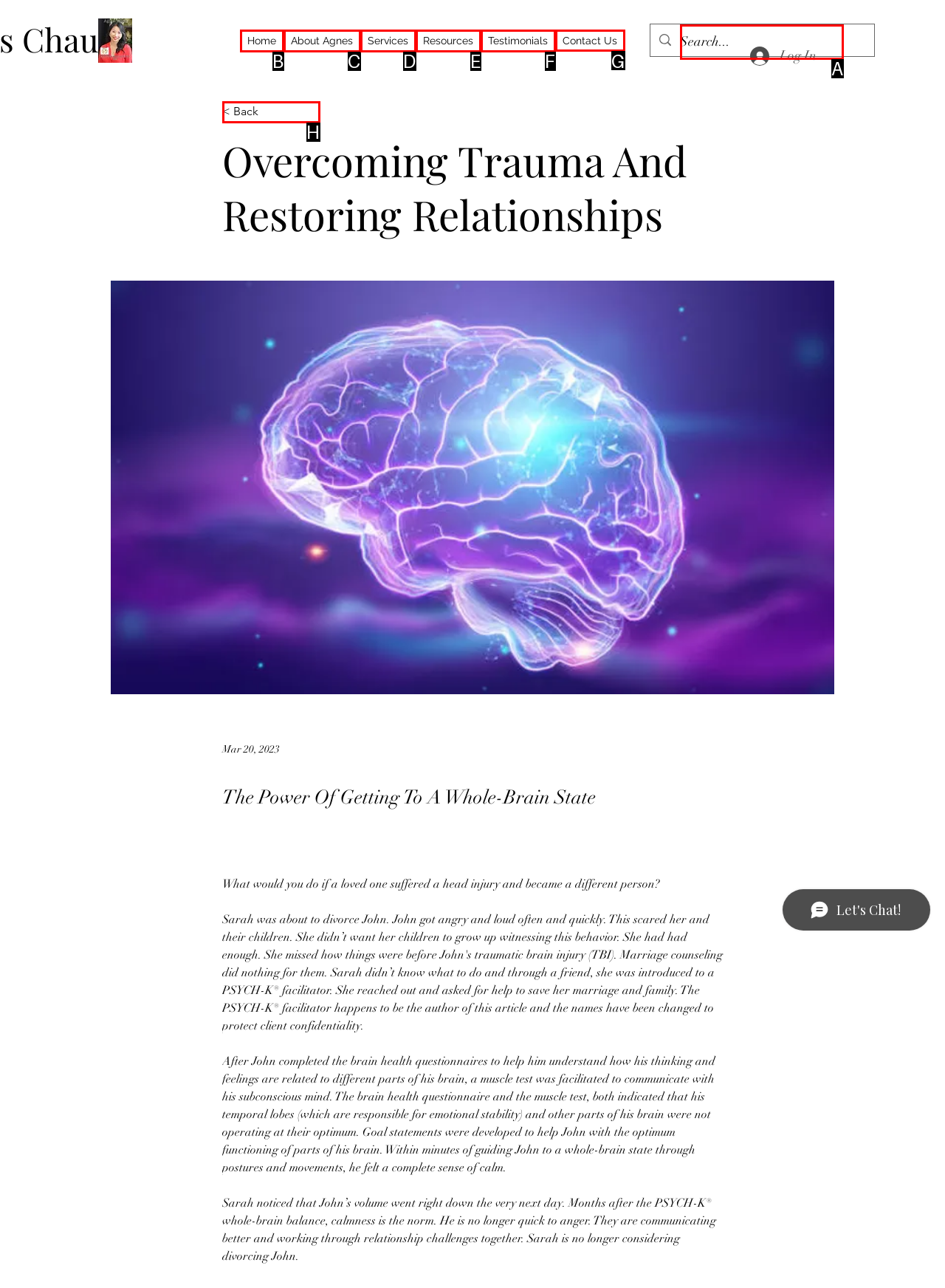Specify the letter of the UI element that should be clicked to achieve the following: Contact Us
Provide the corresponding letter from the choices given.

G